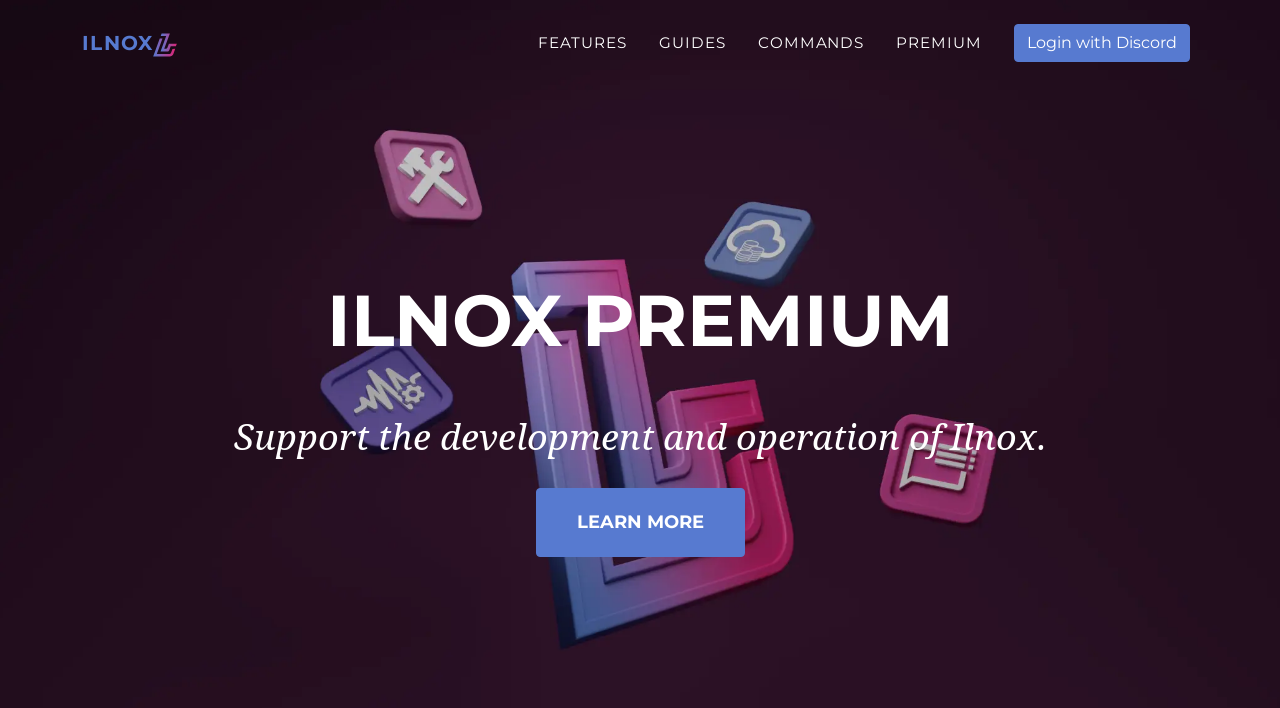Please find the bounding box coordinates in the format (top-left x, top-left y, bottom-right x, bottom-right y) for the given element description. Ensure the coordinates are floating point numbers between 0 and 1. Description: Login with Discord

[0.786, 0.034, 0.936, 0.11]